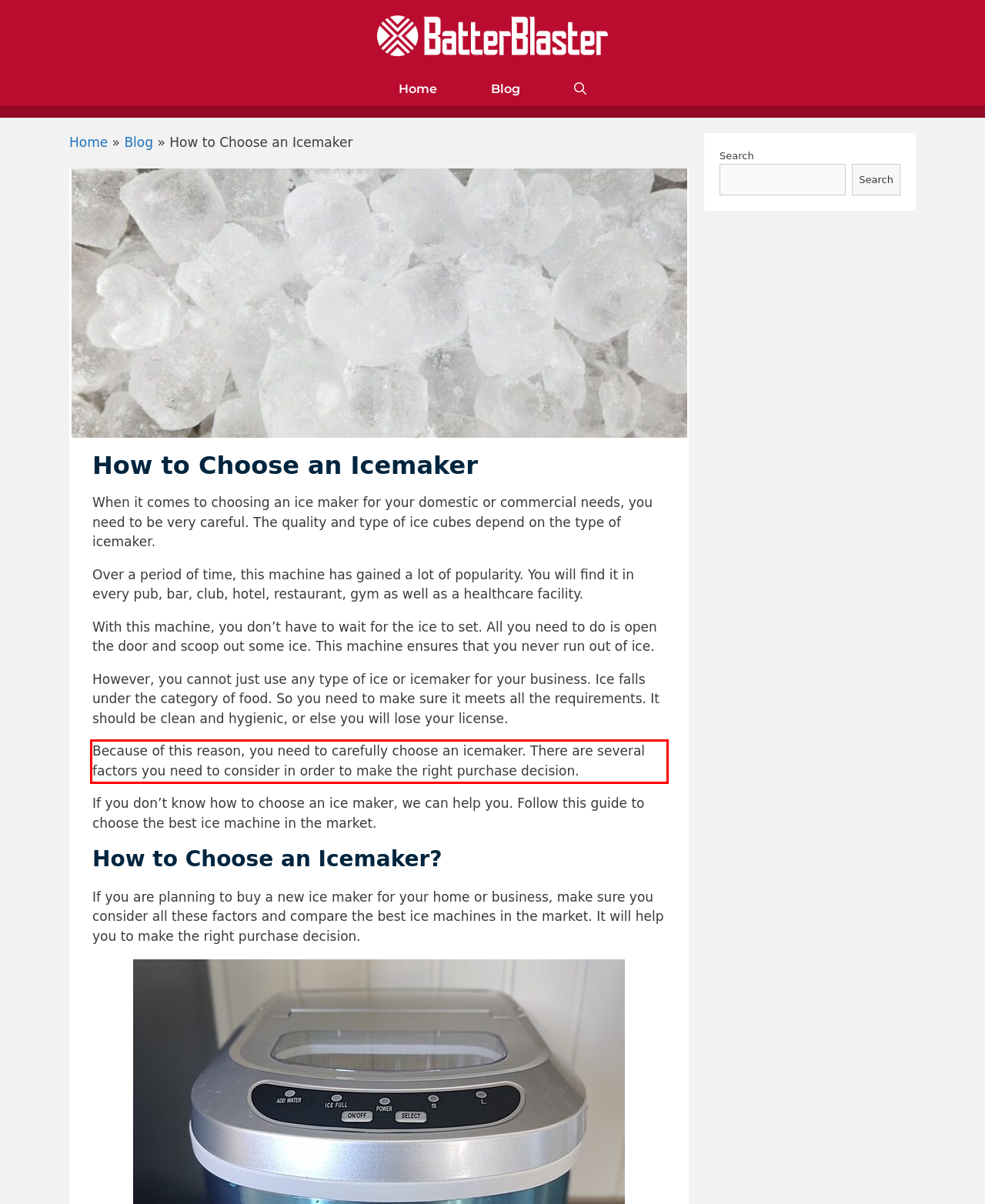Using the provided webpage screenshot, identify and read the text within the red rectangle bounding box.

Because of this reason, you need to carefully choose an icemaker. There are several factors you need to consider in order to make the right purchase decision.